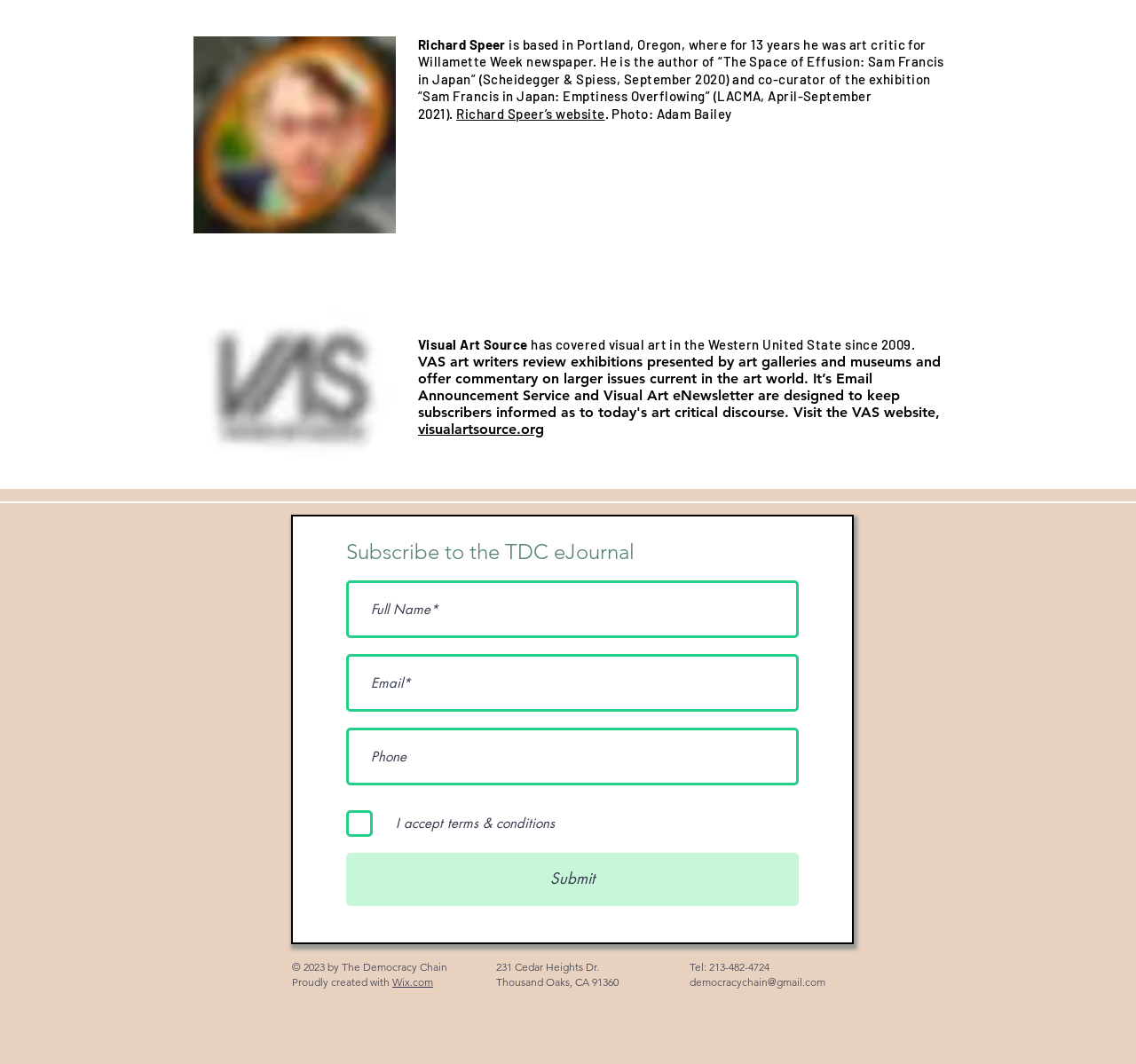Use the information in the screenshot to answer the question comprehensively: What is the name of the author?

The answer can be found in the StaticText element with the text 'Richard Speer' which is located at the top of the webpage, indicating that Richard Speer is the author.